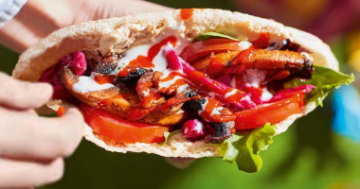Is the sauce on the kebab spicy?
Look at the image and respond with a single word or a short phrase.

Yes